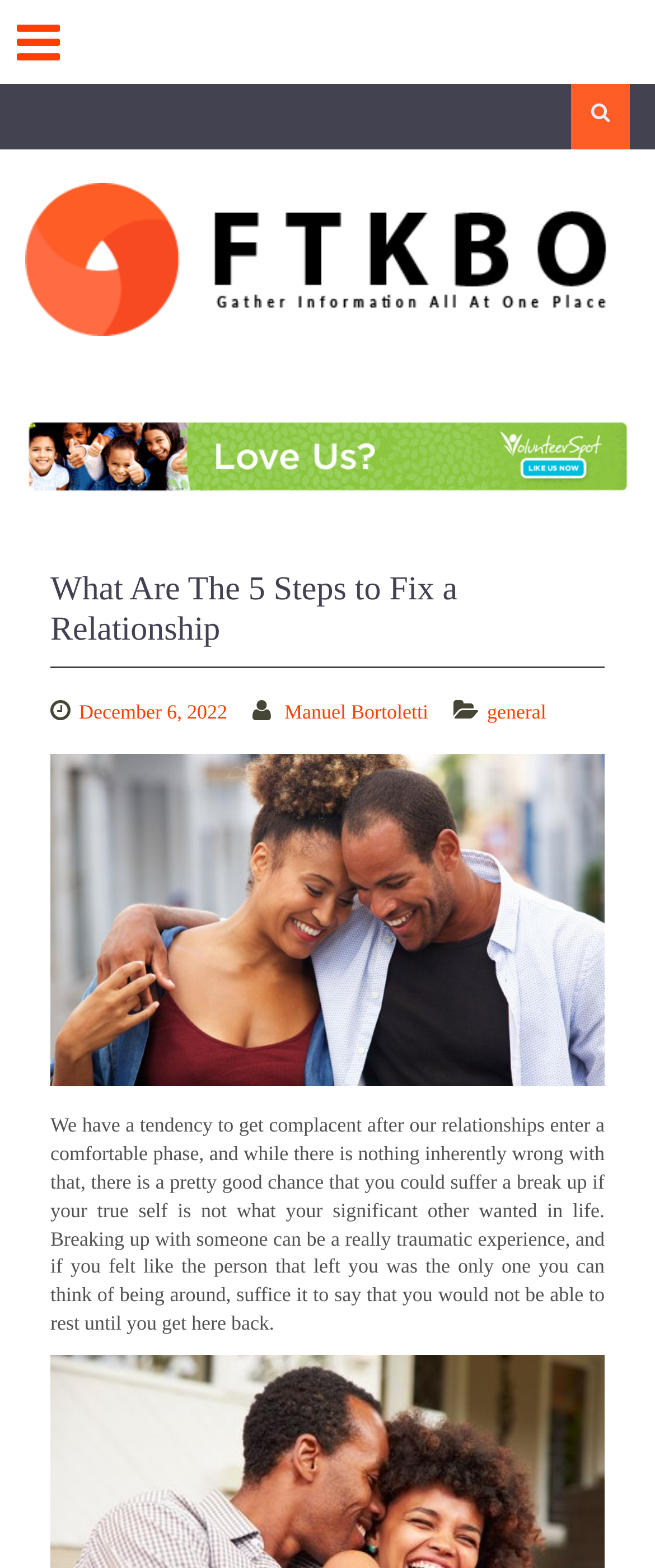Please determine the bounding box coordinates, formatted as (top-left x, top-left y, bottom-right x, bottom-right y), with all values as floating point numbers between 0 and 1. Identify the bounding box of the region described as: parent_node: Skip to content

[0.026, 0.011, 1.0, 0.054]